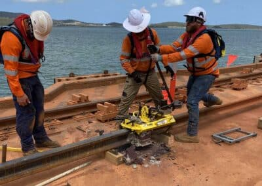What is the equipment used by the workers?
Using the image, provide a concise answer in one word or a short phrase.

Rail lifter or manipulator